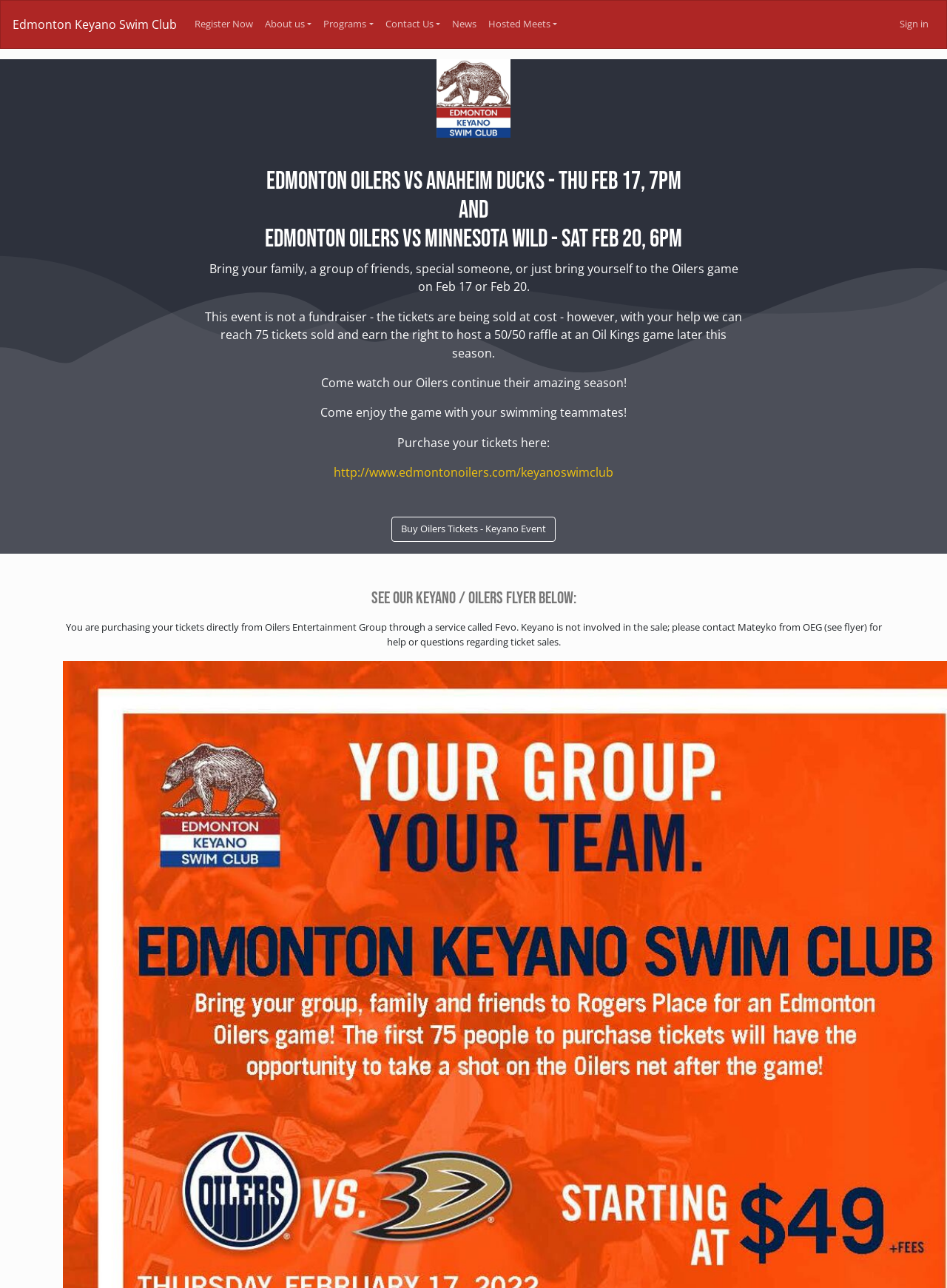Illustrate the webpage's structure and main components comprehensively.

The webpage is about the Edmonton Keyano Swim Club, a prominent swimming club in Canada. At the top, there is an alert message. Below the alert, there are several links, including "Keyano marketplace for used Swim Equipment", "Edmonton Keyano Swim Club", "Register Now", "About us", "Programs", "Contact Us", "News", "Hosted Meets", and "Sign in", which are arranged horizontally across the top of the page.

On the left side of the page, there is an image. To the right of the image, there is a heading that announces two upcoming Edmonton Oilers games, followed by a paragraph of text encouraging readers to attend the games with their families, friends, or teammates. Below this, there are several more paragraphs of text, including information about purchasing tickets and a note about the ticket sales process.

Further down the page, there is another heading, followed by a message about a flyer for the Keyano/Oilers event. Below this, there is a block of text with more information about purchasing tickets directly from the Oilers Entertainment Group.

Overall, the webpage appears to be promoting an event or partnership between the Edmonton Keyano Swim Club and the Edmonton Oilers, with a focus on encouraging readers to attend the games and purchase tickets.